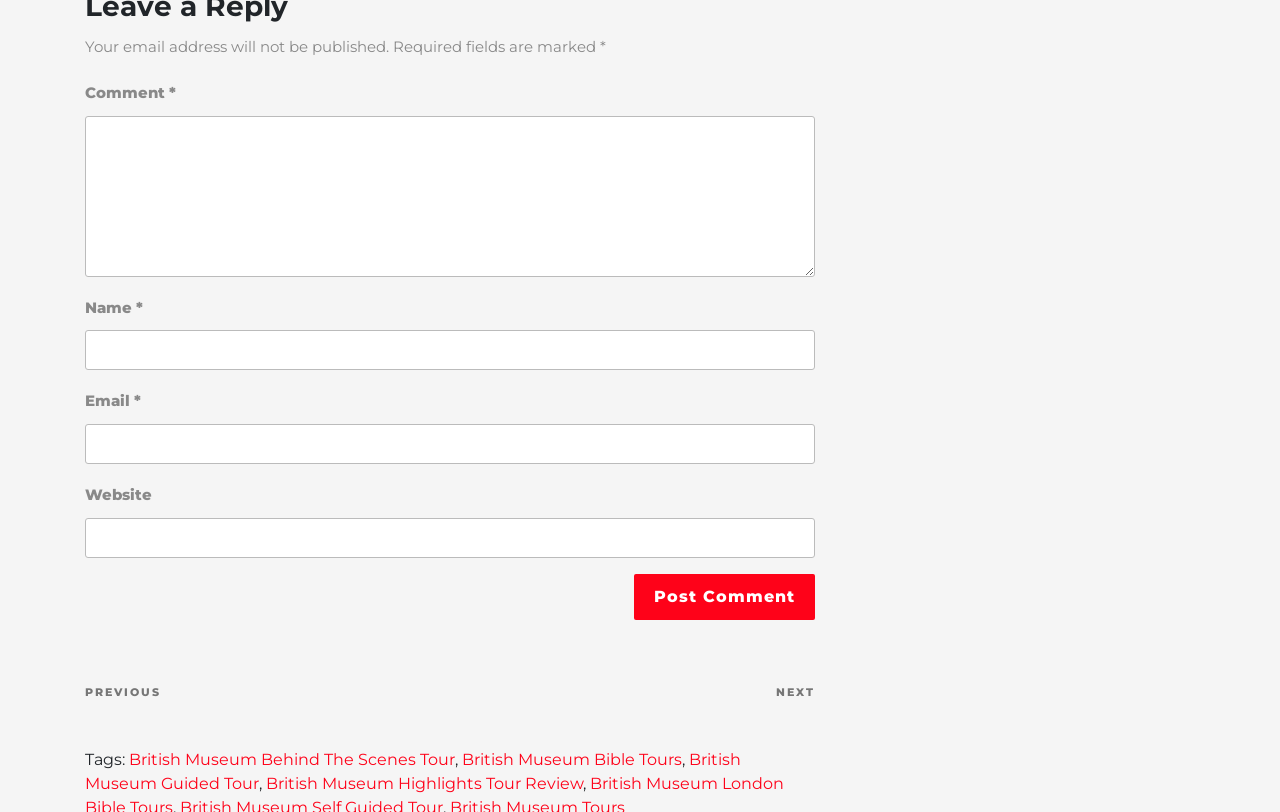What is the navigation section for?
Refer to the image and provide a one-word or short phrase answer.

To navigate between posts